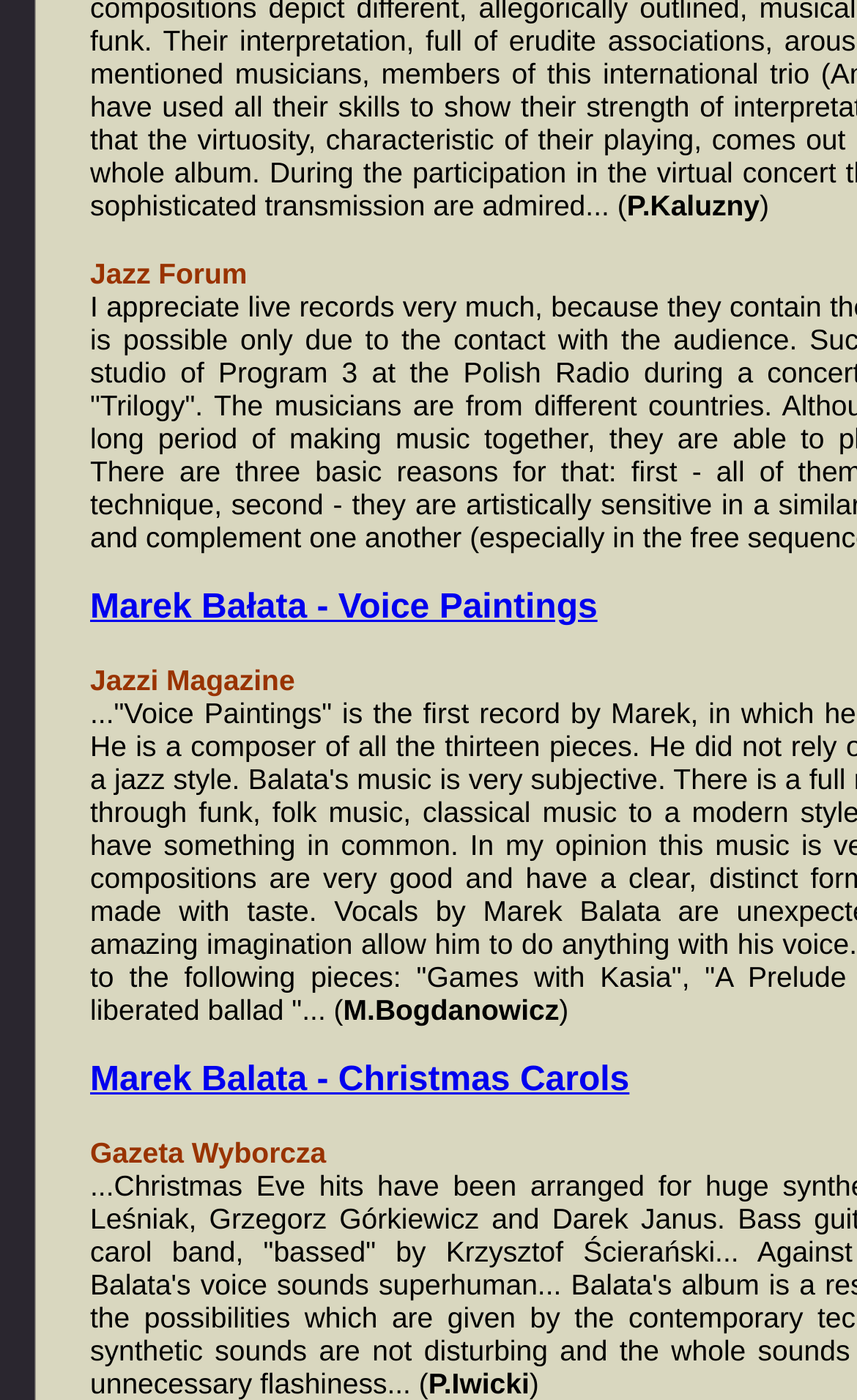Please answer the following question using a single word or phrase: 
What is the name of the person mentioned after P.Kaluzny?

M.Bogdanowicz